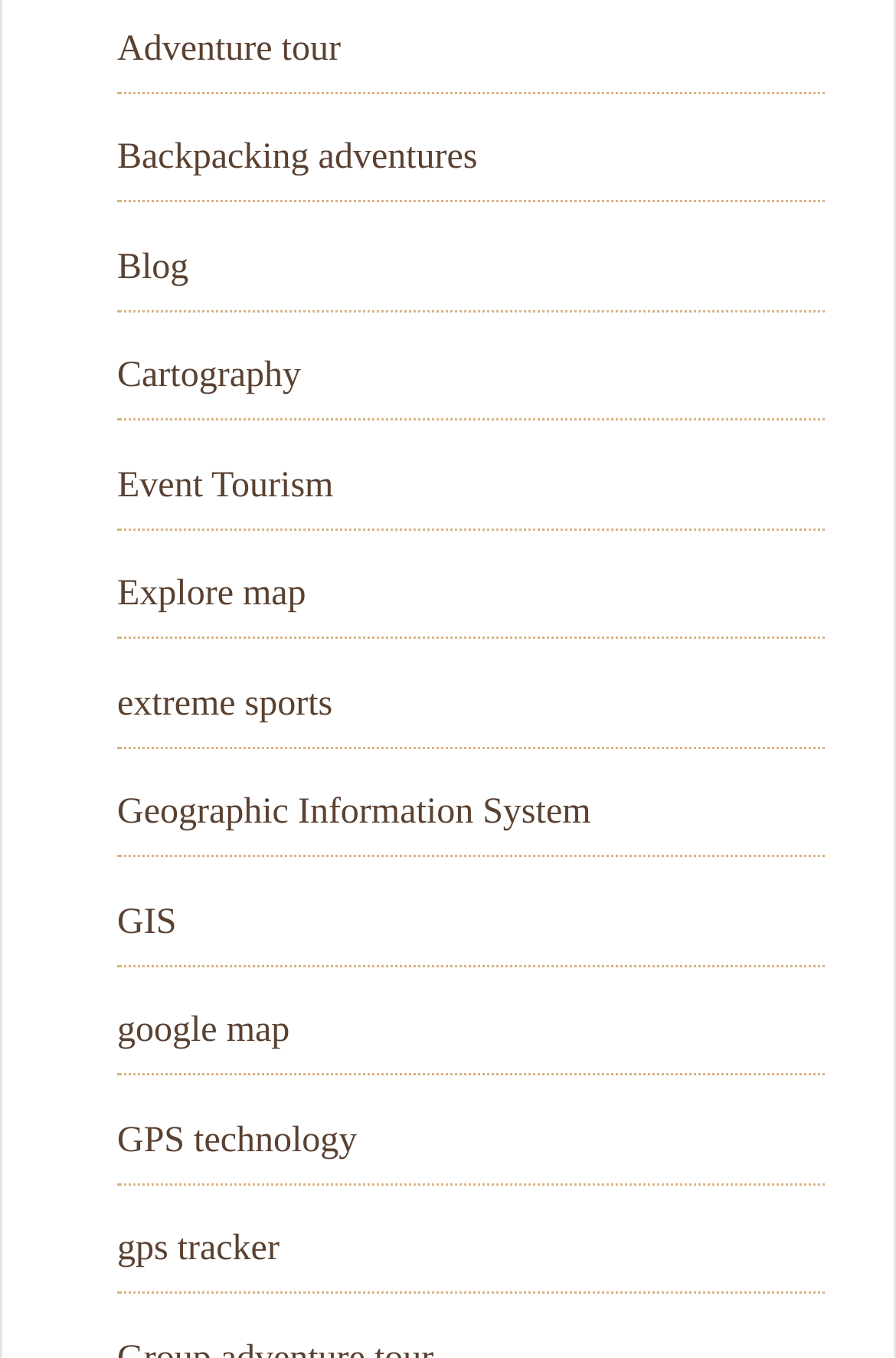Provide a brief response in the form of a single word or phrase:
What type of sports is mentioned?

Extreme sports